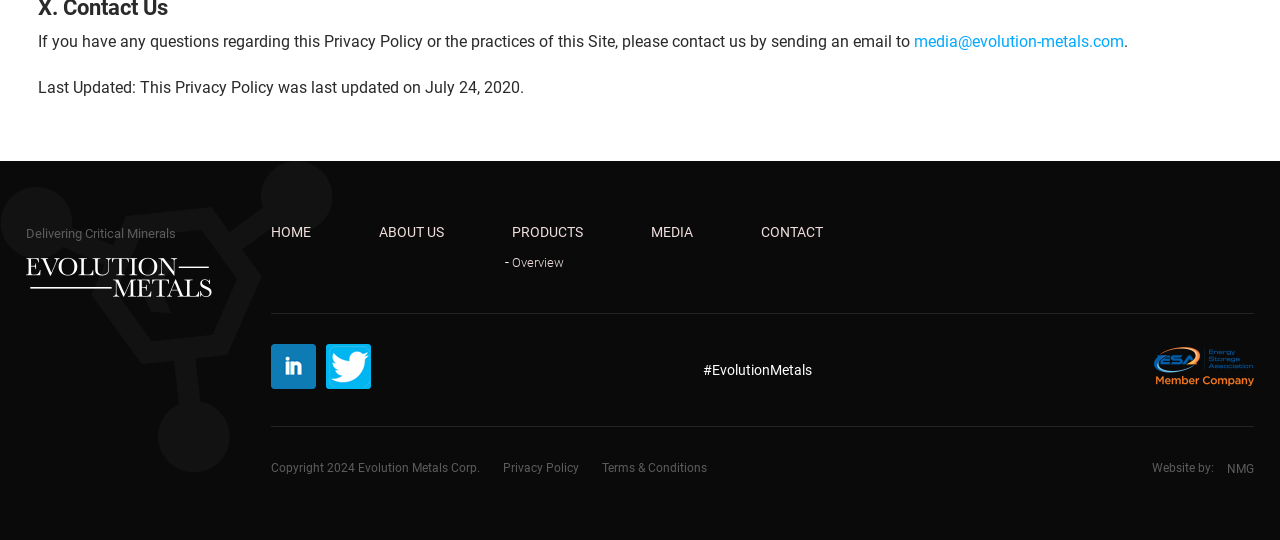What is the last updated date of the Privacy Policy?
Examine the screenshot and reply with a single word or phrase.

July 24, 2020